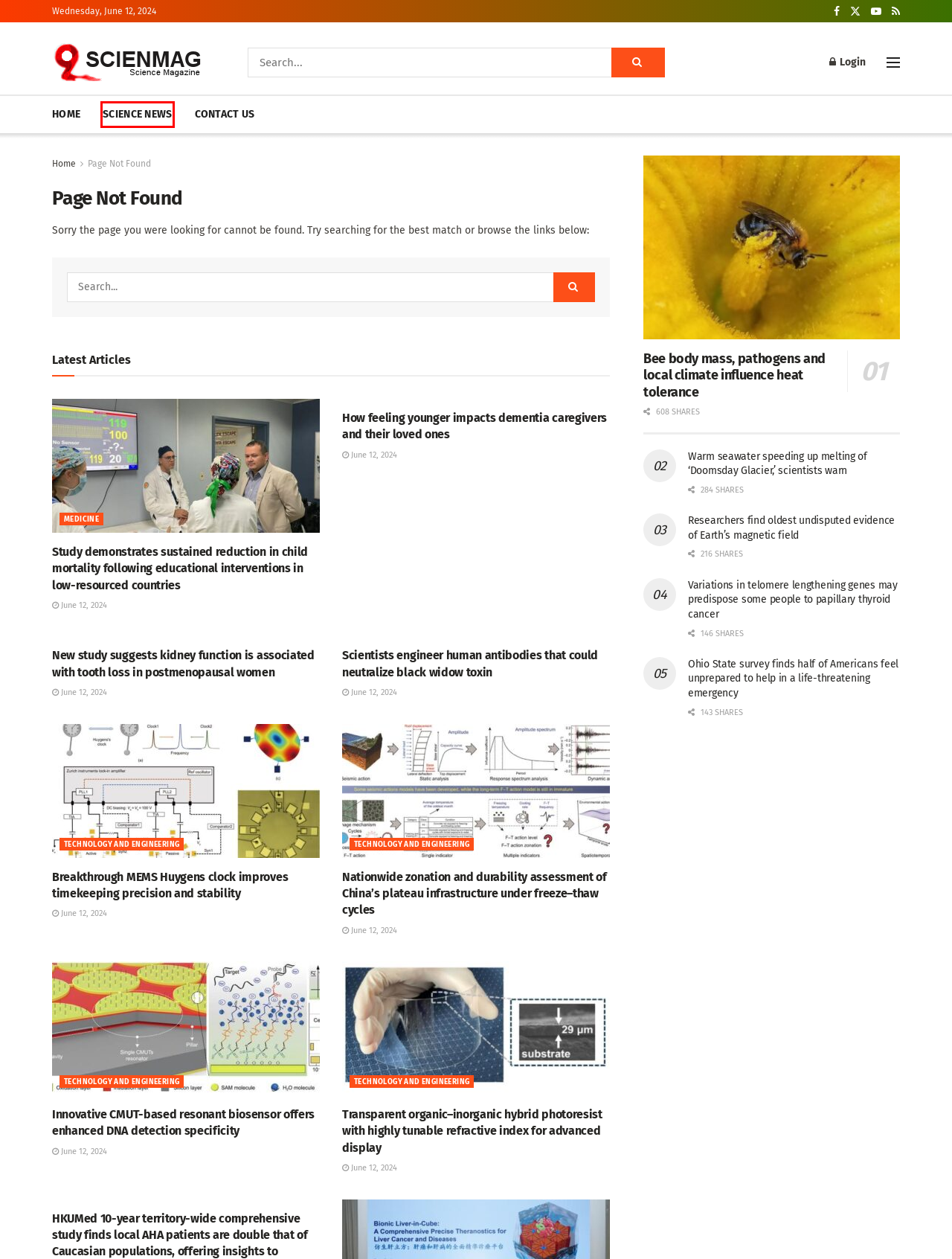Examine the screenshot of a webpage with a red rectangle bounding box. Select the most accurate webpage description that matches the new webpage after clicking the element within the bounding box. Here are the candidates:
A. Science News | Science
B. Technology and Engineering | Science
C. Bee body mass, pathogens and local climate influence heat tolerance
D. Breakthrough MEMS Huygens clock improves timekeeping precision and
E. Variations in telomere lengthening genes may predispose some people to
F. Nationwide zonation and durability assessment of China’s plateau
G. New study suggests kidney function is associated with tooth loss in
H. Transparent organic–inorganic hybrid photoresist with highly tunable

A